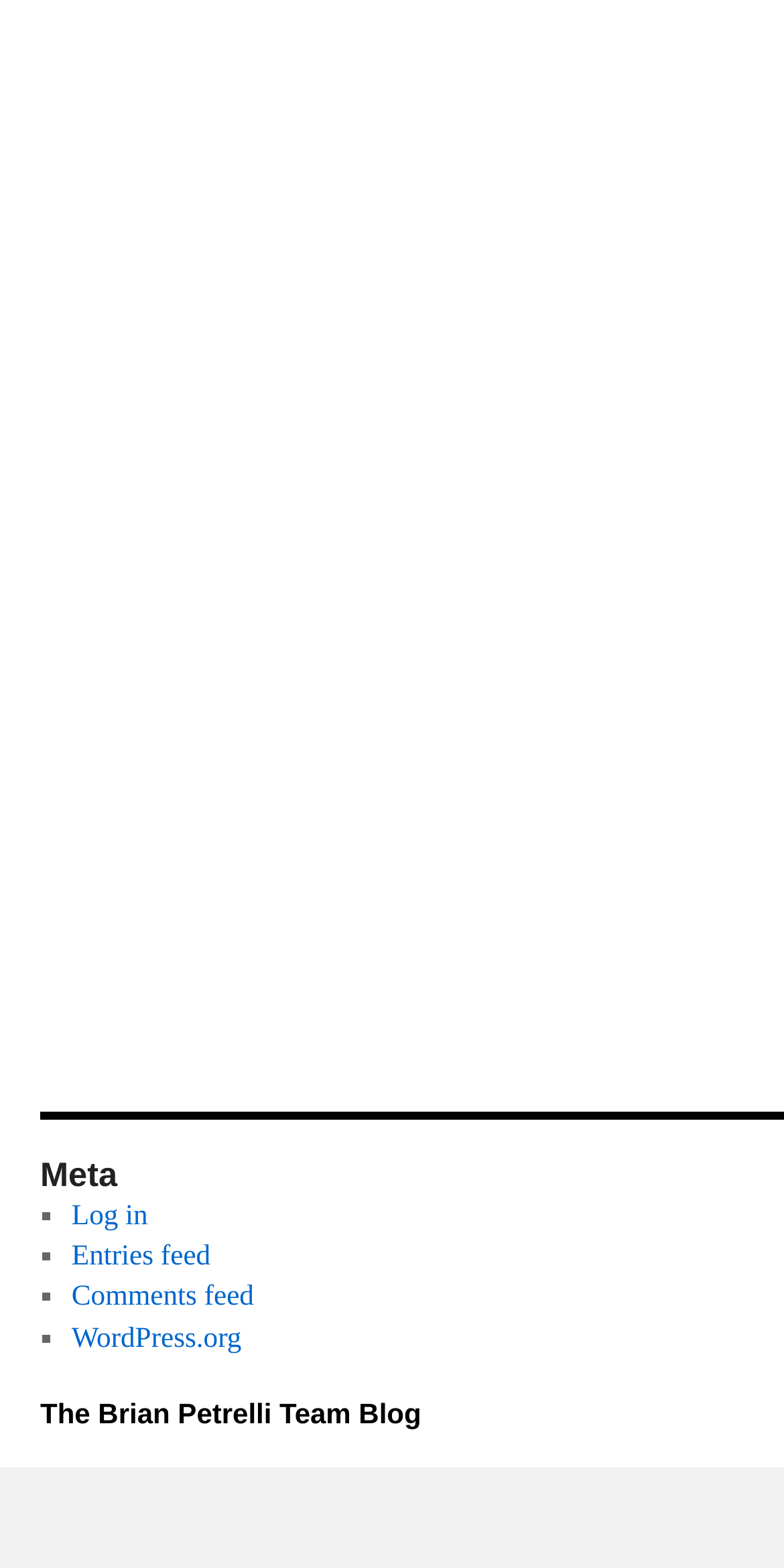What is the last link in the list? Please answer the question using a single word or phrase based on the image.

WordPress.org